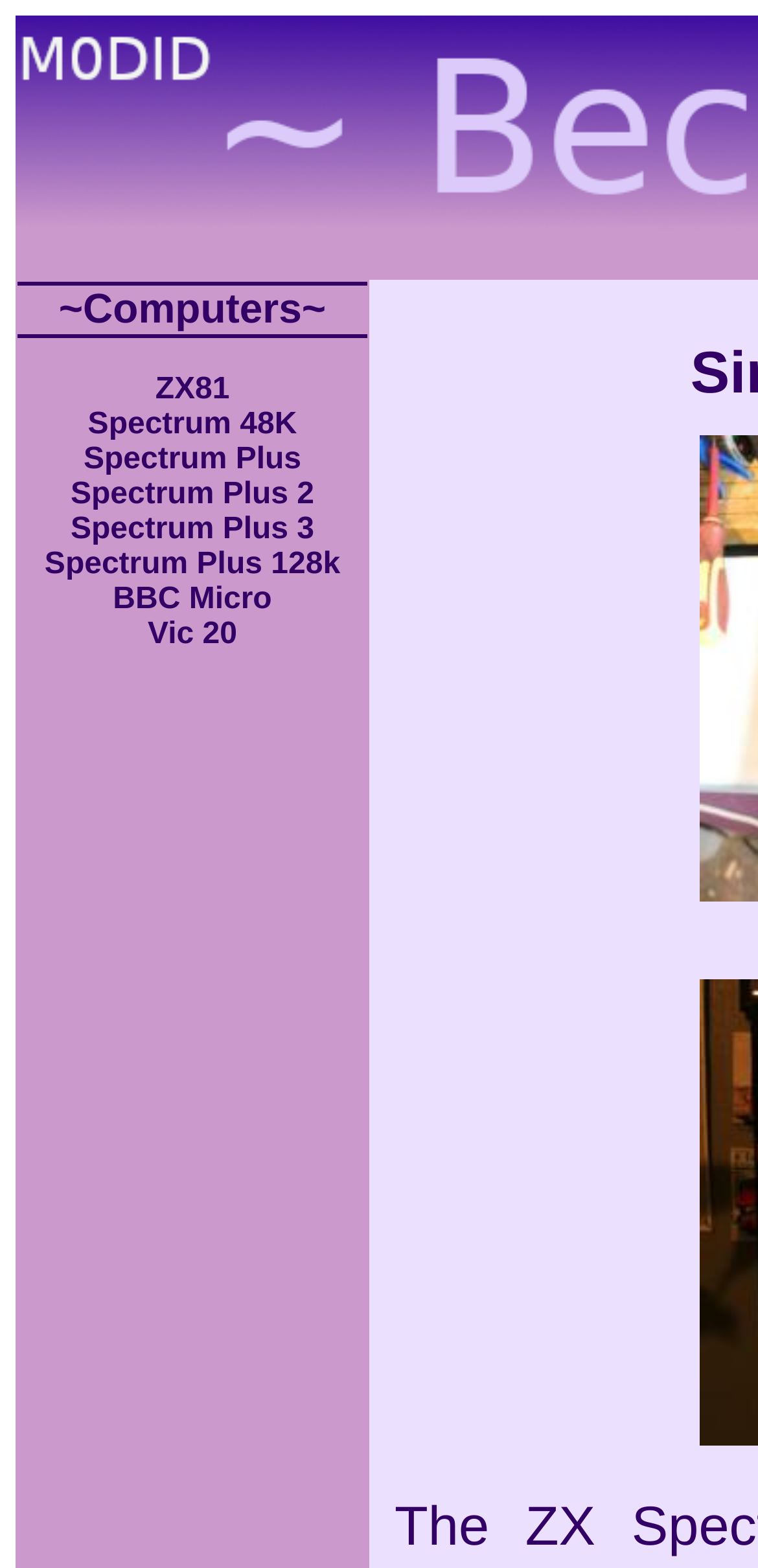How many rows are in the table?
Look at the screenshot and respond with a single word or phrase.

4